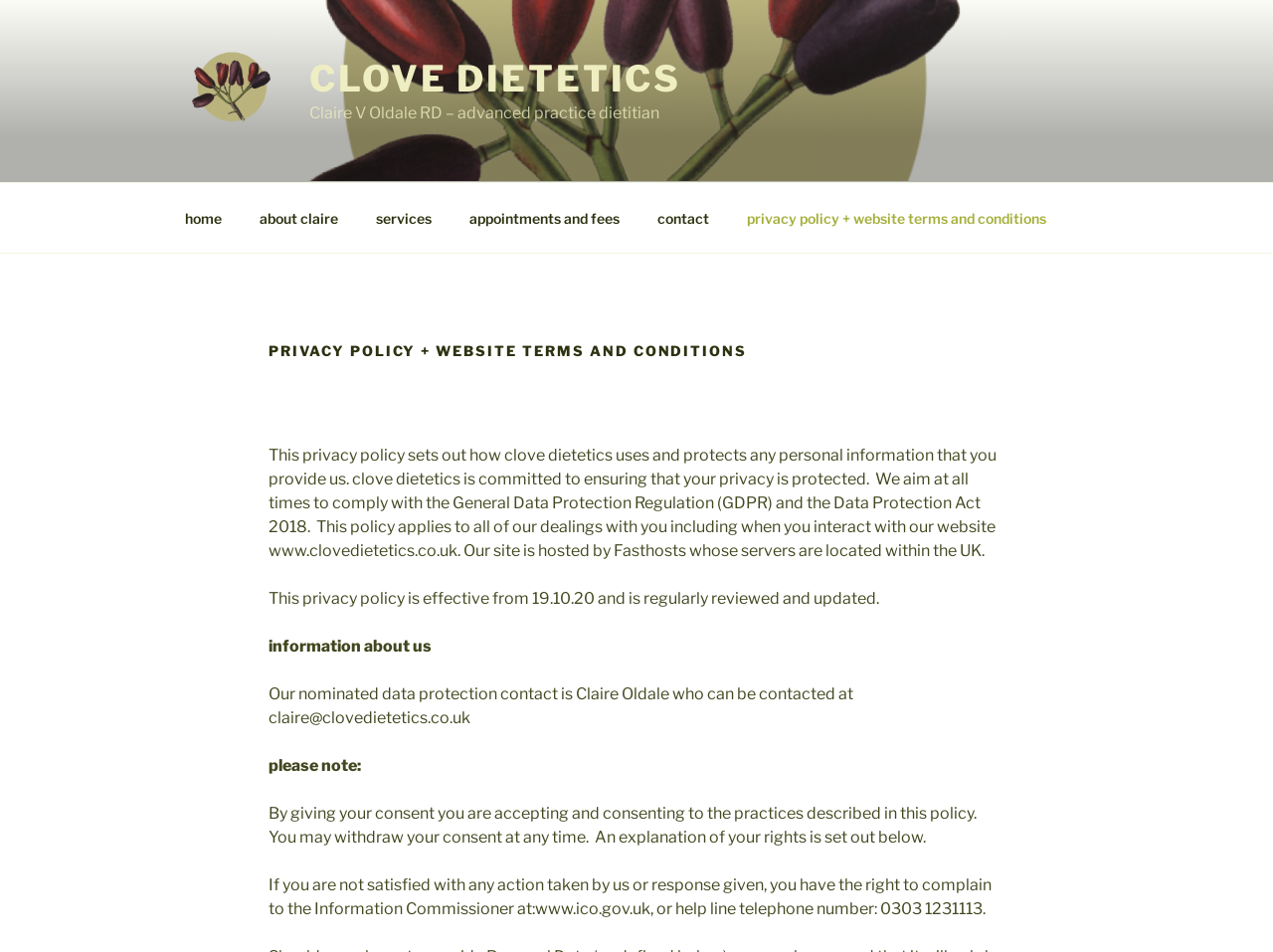Determine the bounding box coordinates of the target area to click to execute the following instruction: "read about Claire V Oldale RD."

[0.243, 0.109, 0.518, 0.129]